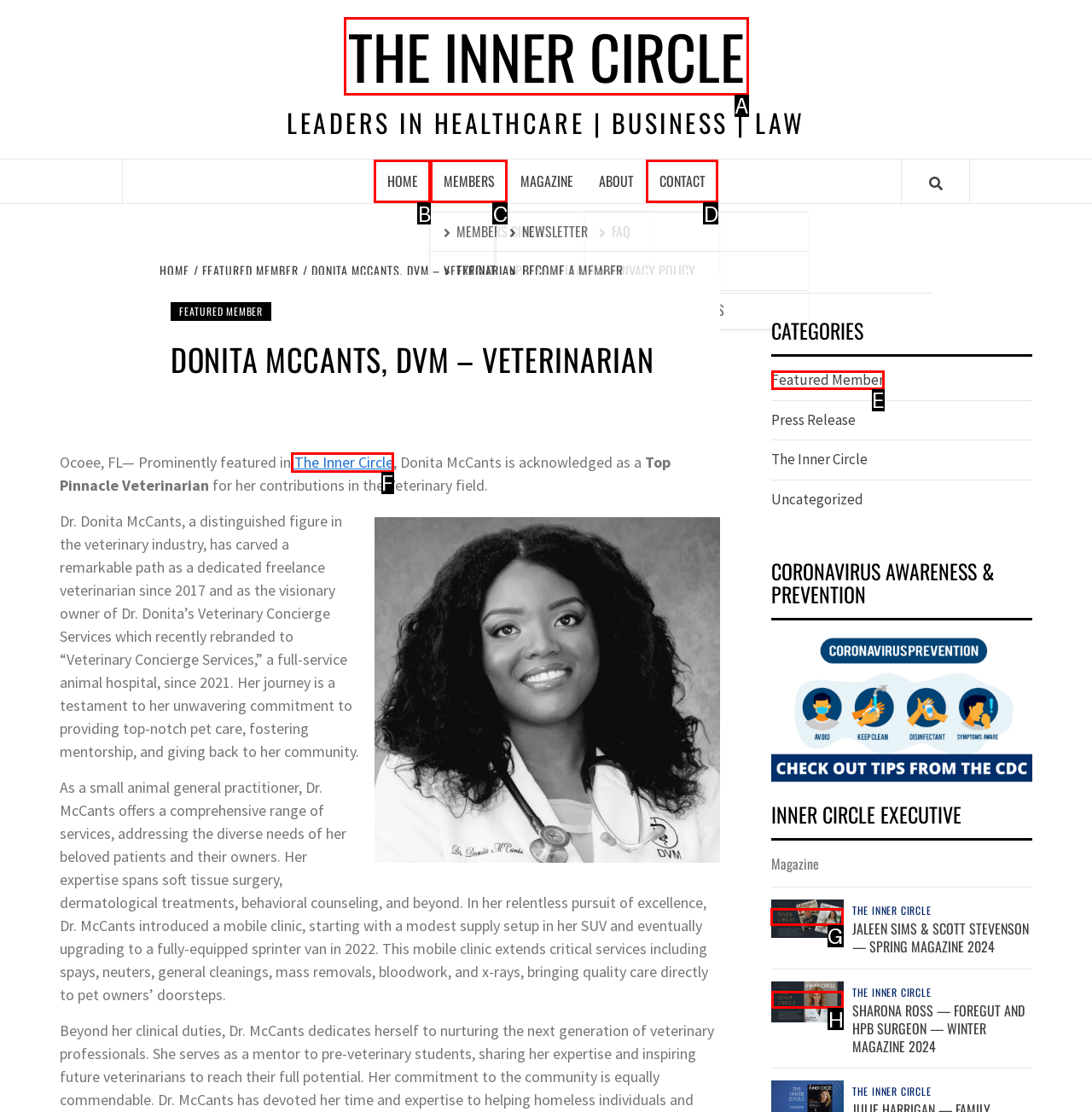Point out which HTML element you should click to fulfill the task: Check out the 'JALEEN SIMS & SCOTT STEVENSON — SPRING MAGAZINE 2024' article.
Provide the option's letter from the given choices.

G